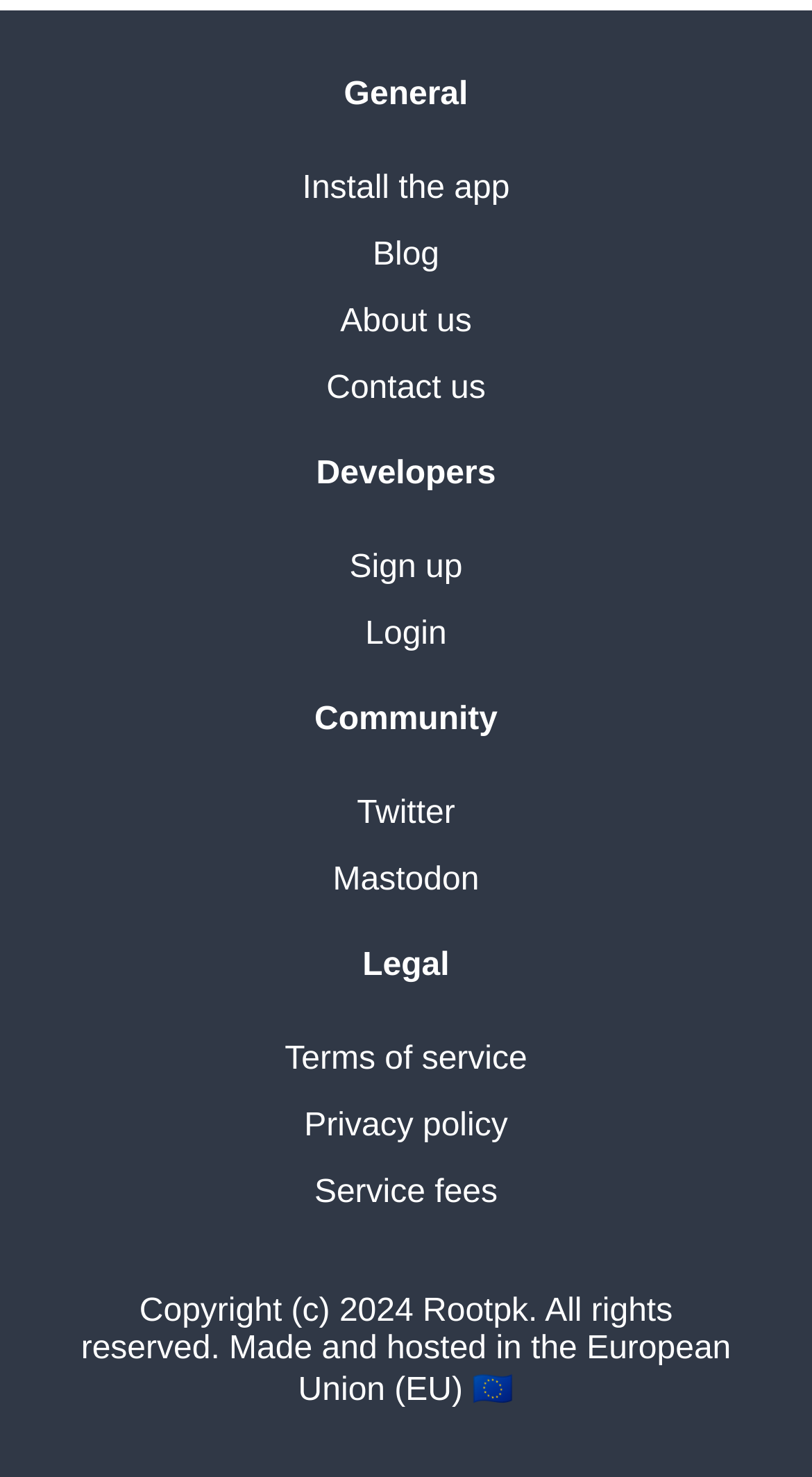Answer this question using a single word or a brief phrase:
What is the first link on the webpage?

Install the app